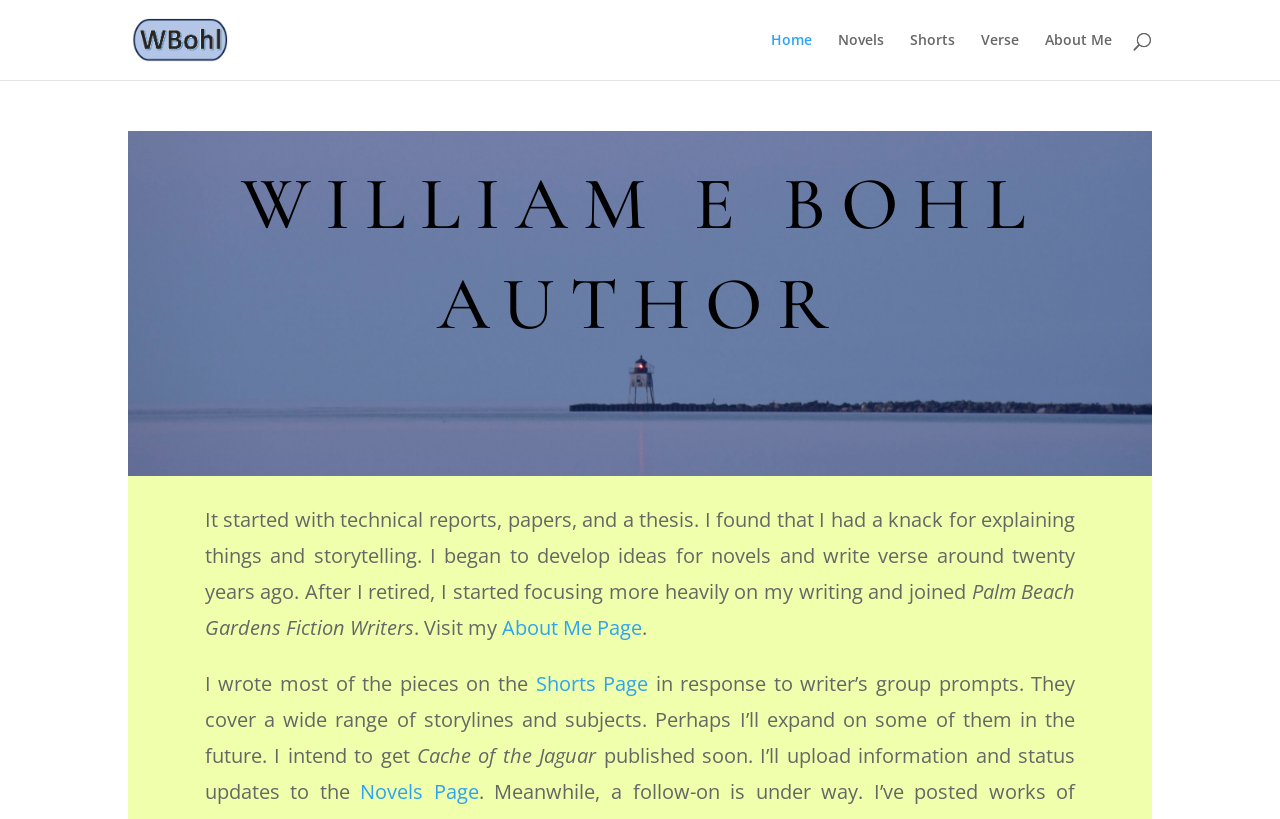How many types of writings are mentioned on the page?
Please respond to the question with as much detail as possible.

The page mentions three types of writings: novels, shorts, and verse, which are linked to separate pages on the website, indicating that the author has written or is planning to write in these three genres.